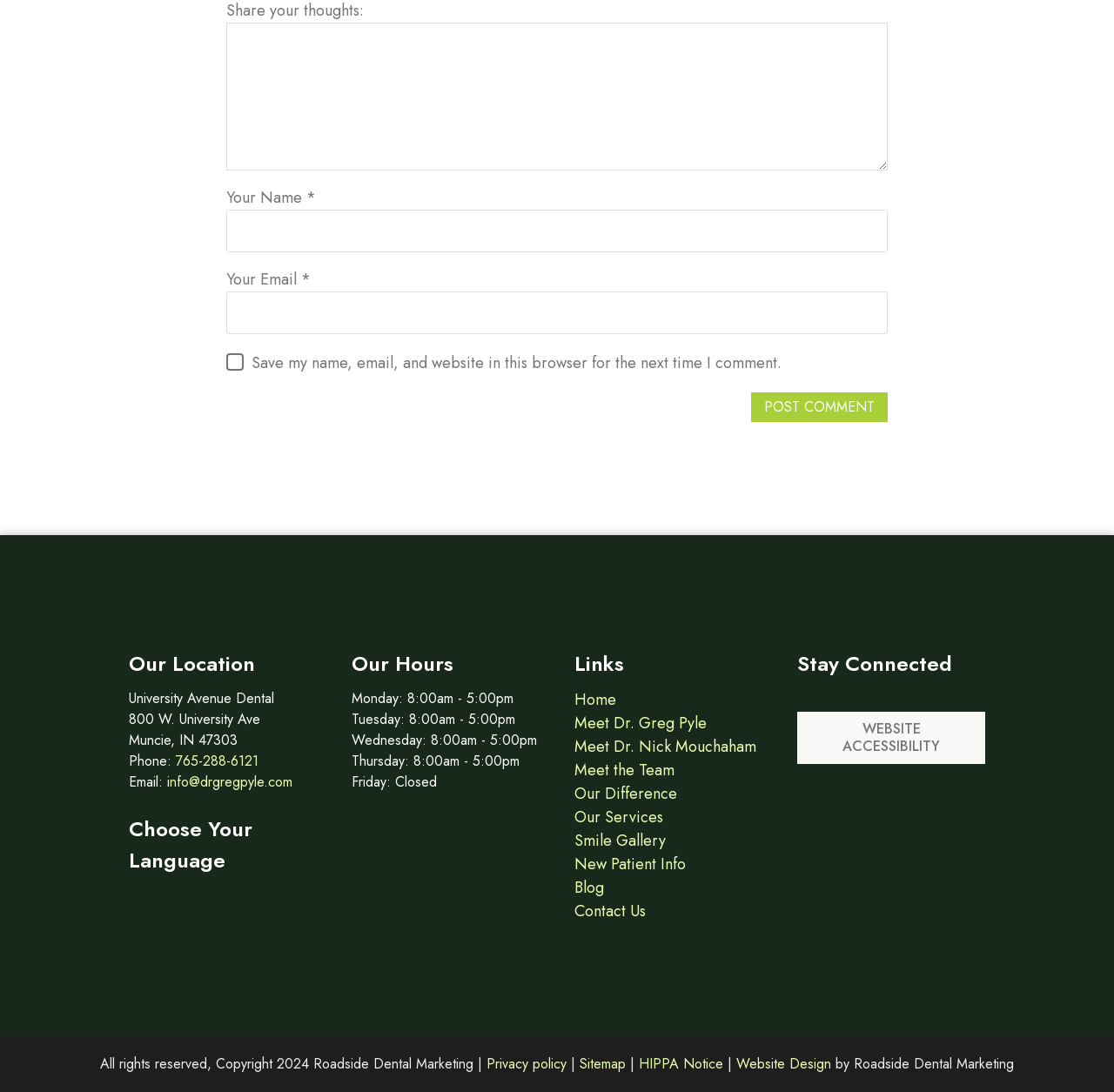Extract the bounding box for the UI element that matches this description: "name="submit" value="Post Comment"".

[0.674, 0.359, 0.797, 0.387]